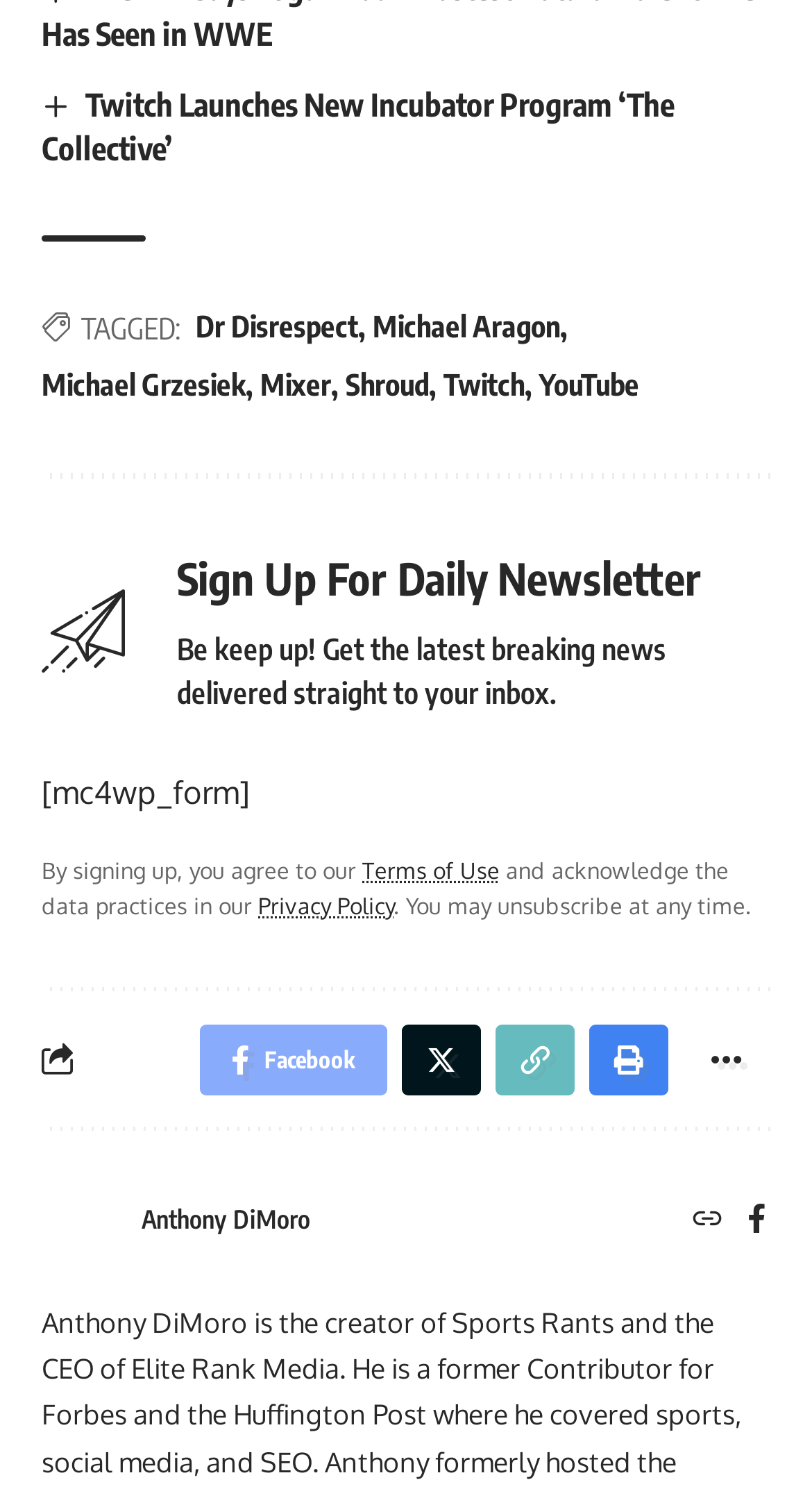Provide a short answer to the following question with just one word or phrase: What are the options to share the article?

Facebook, Twitter, Copy Link, Print, More